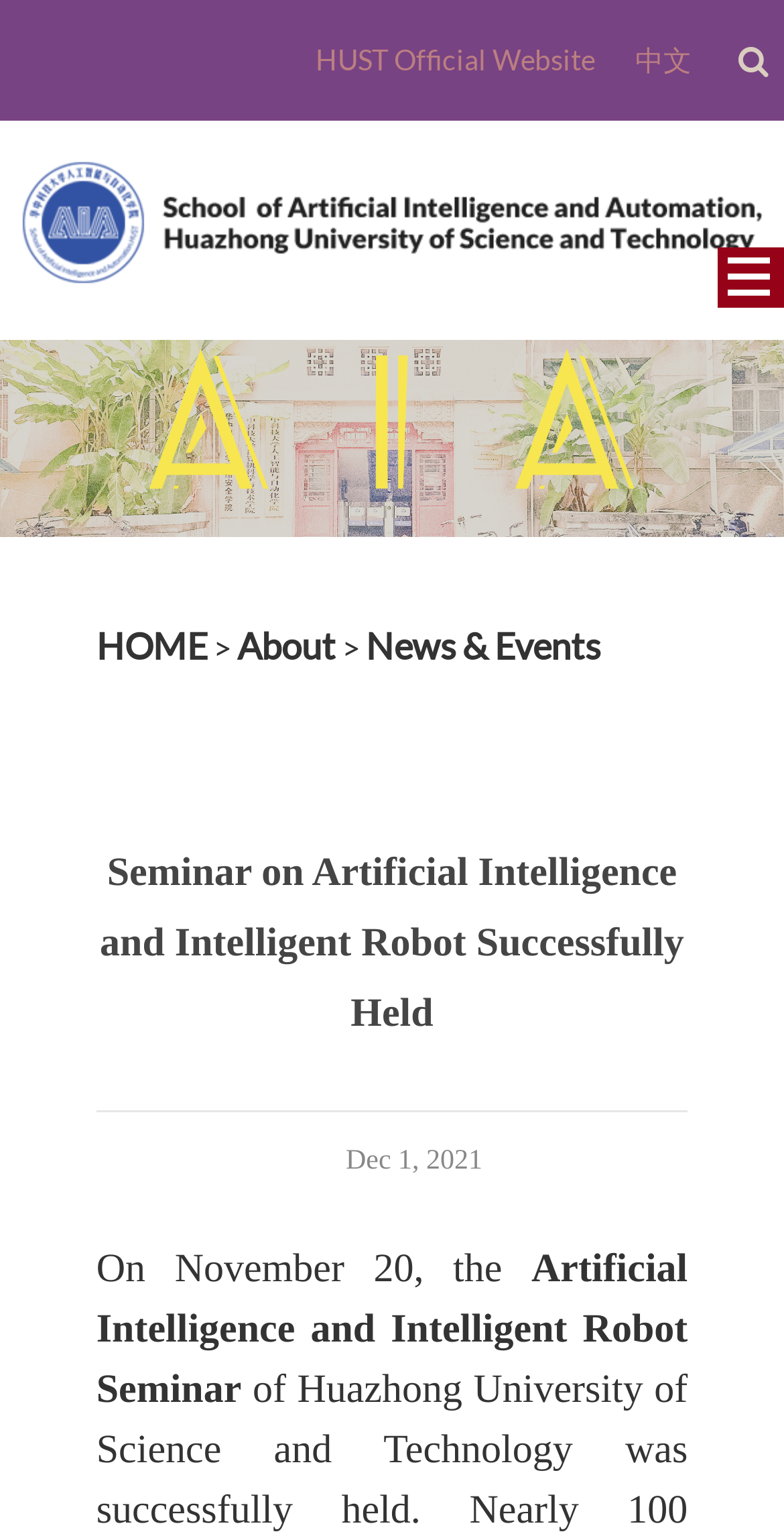Offer a thorough description of the webpage.

The webpage appears to be an article about a seminar on artificial intelligence and intelligent robots held at Huazhong University of Science and Technology. 

At the top of the page, there is a textbox with no text, followed by three links: "HUST Official Website", "中文", and "人工智能与自动化学院英文" (which is accompanied by an image). 

Below these links, there is a button labeled "Open Menu" and a navigation menu with links to "HOME", "About", "Education", "Research", "People", and "Career Opportunities". 

On the left side of the page, there is a vertical menu with links to "HOME", "About", and "News & Events", separated by a ">" symbol. 

The main content of the page is a news article with the title "Seminar on Artificial Intelligence and Intelligent Robot Successfully Held" and a date "Dec 1, 2021". The article begins with the sentence "On November 20, the Artificial Intelligence and Intelligent Robot Seminar..." 

There is an image on the page, but its content is not described.